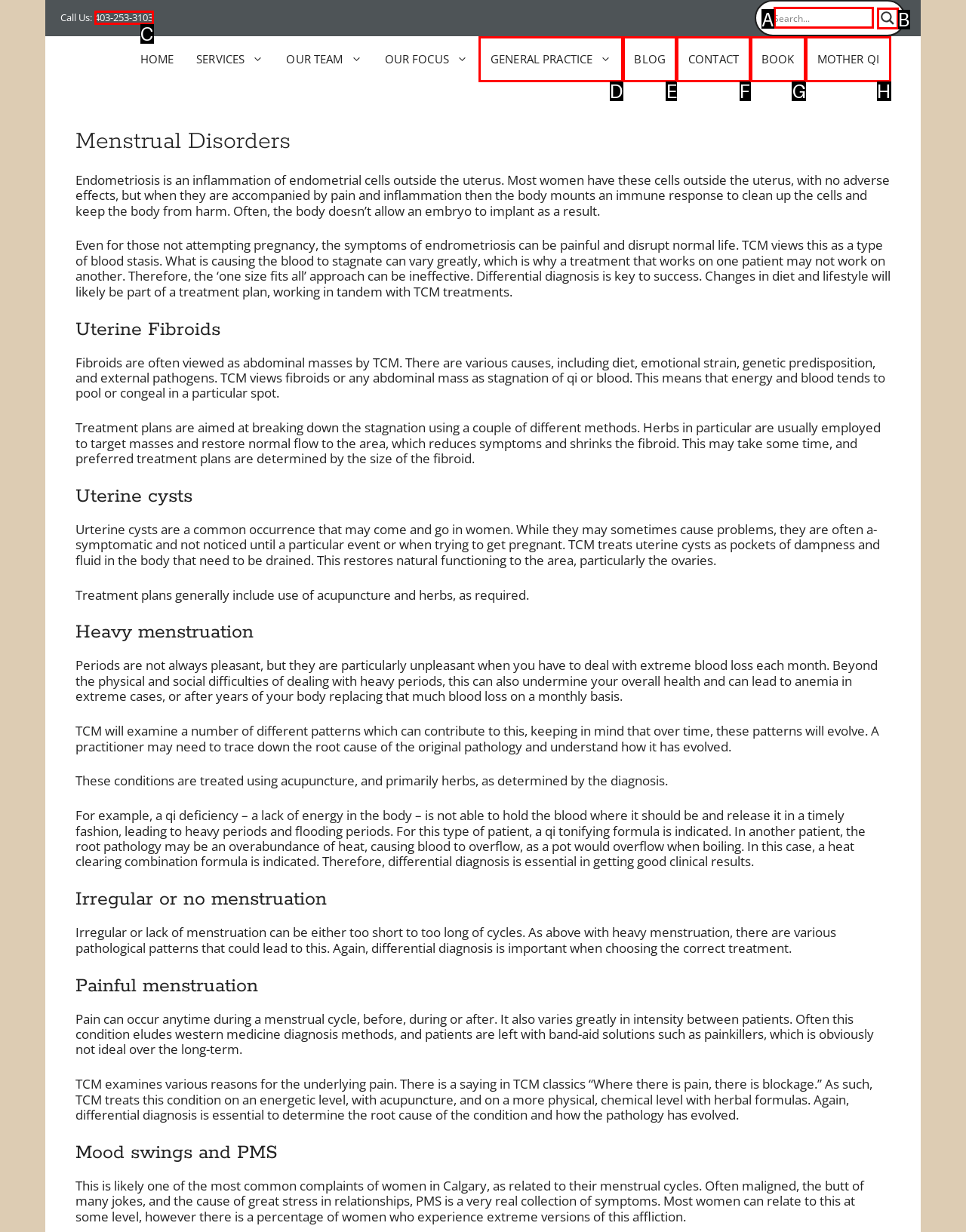Choose the UI element to click on to achieve this task: Search for a specific topic. Reply with the letter representing the selected element.

A